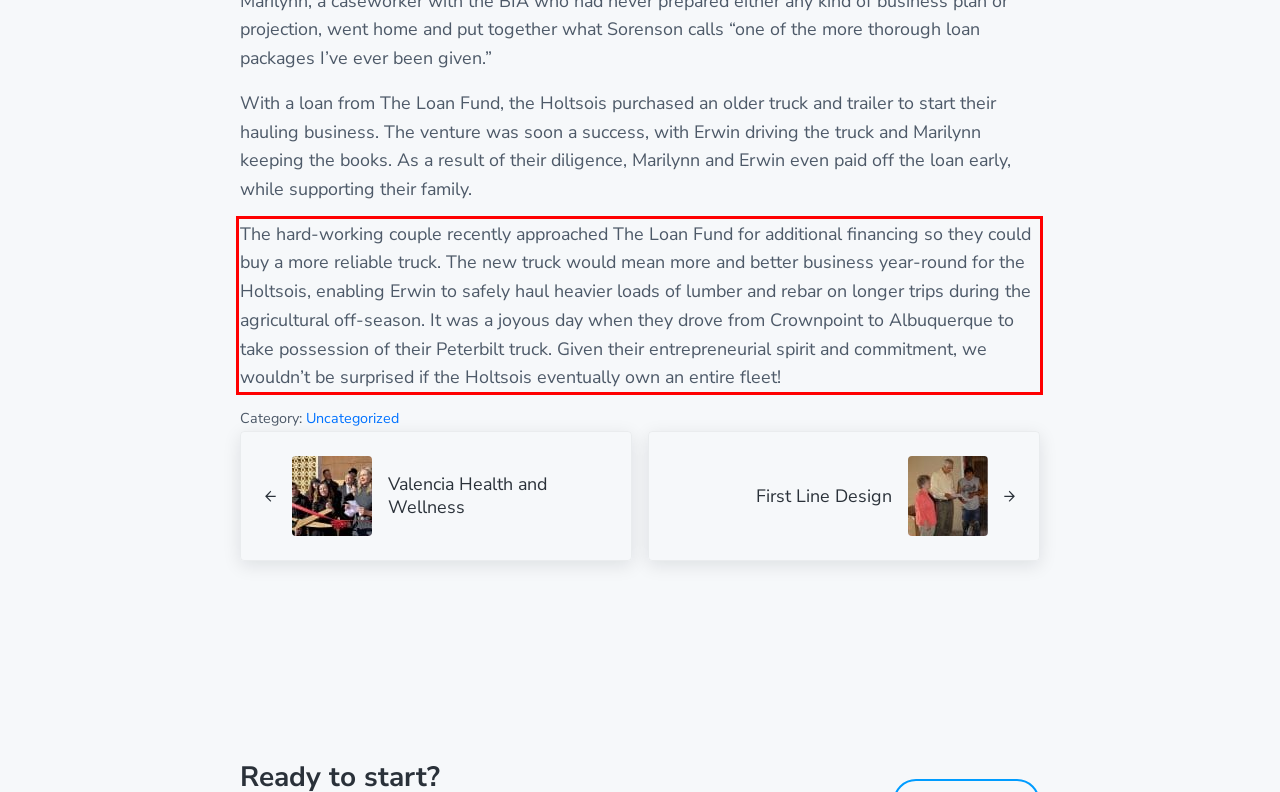Please identify and extract the text from the UI element that is surrounded by a red bounding box in the provided webpage screenshot.

The hard-working couple recently approached The Loan Fund for additional financing so they could buy a more reliable truck. The new truck would mean more and better business year-round for the Holtsois, enabling Erwin to safely haul heavier loads of lumber and rebar on longer trips during the agricultural off-season. It was a joyous day when they drove from Crownpoint to Albuquerque to take possession of their Peterbilt truck. Given their entrepreneurial spirit and commitment, we wouldn’t be surprised if the Holtsois eventually own an entire fleet!